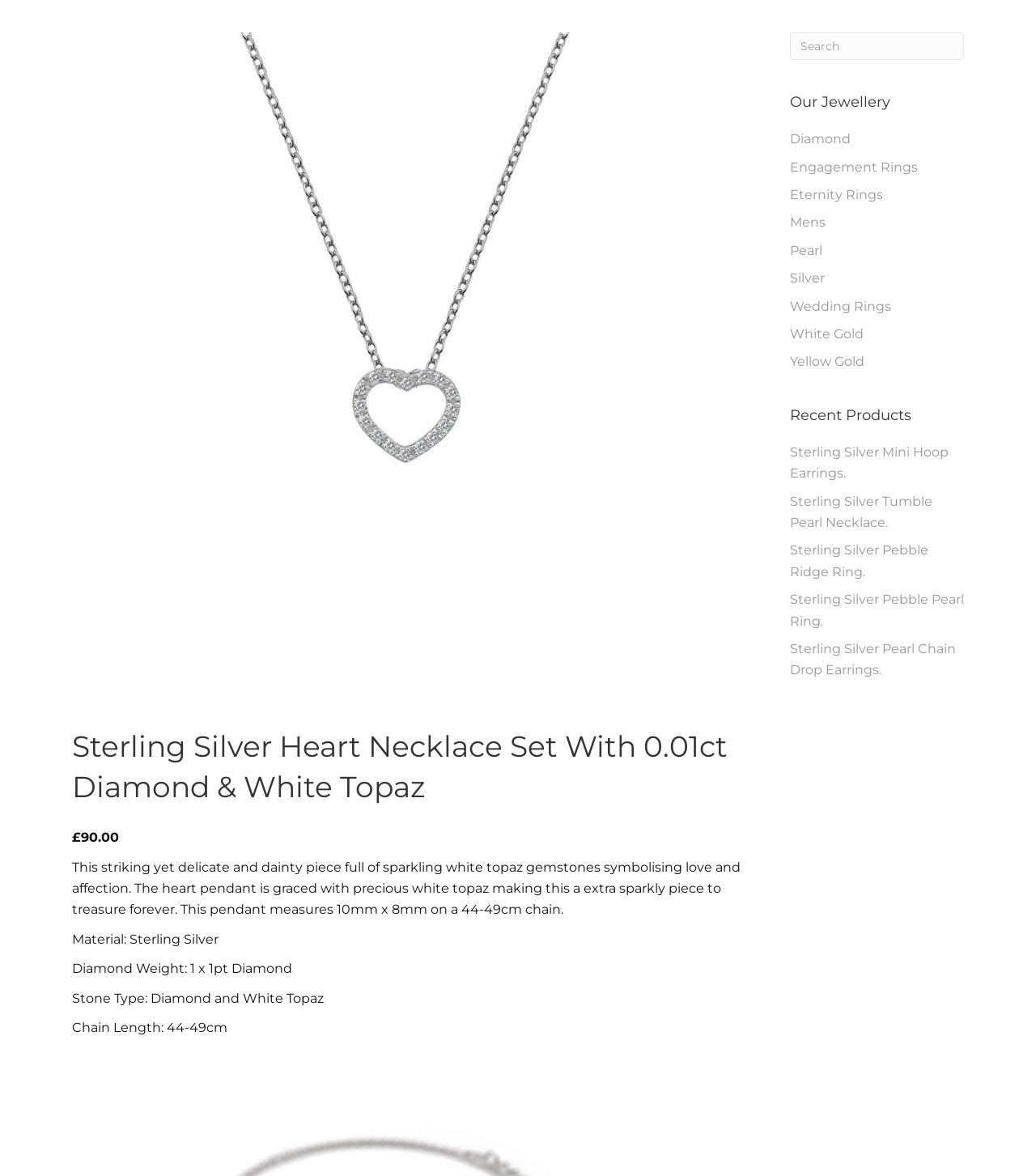Please locate the bounding box coordinates for the element that should be clicked to achieve the following instruction: "Explore Recent Products". Ensure the coordinates are given as four float numbers between 0 and 1, i.e., [left, top, right, bottom].

[0.762, 0.345, 0.93, 0.362]